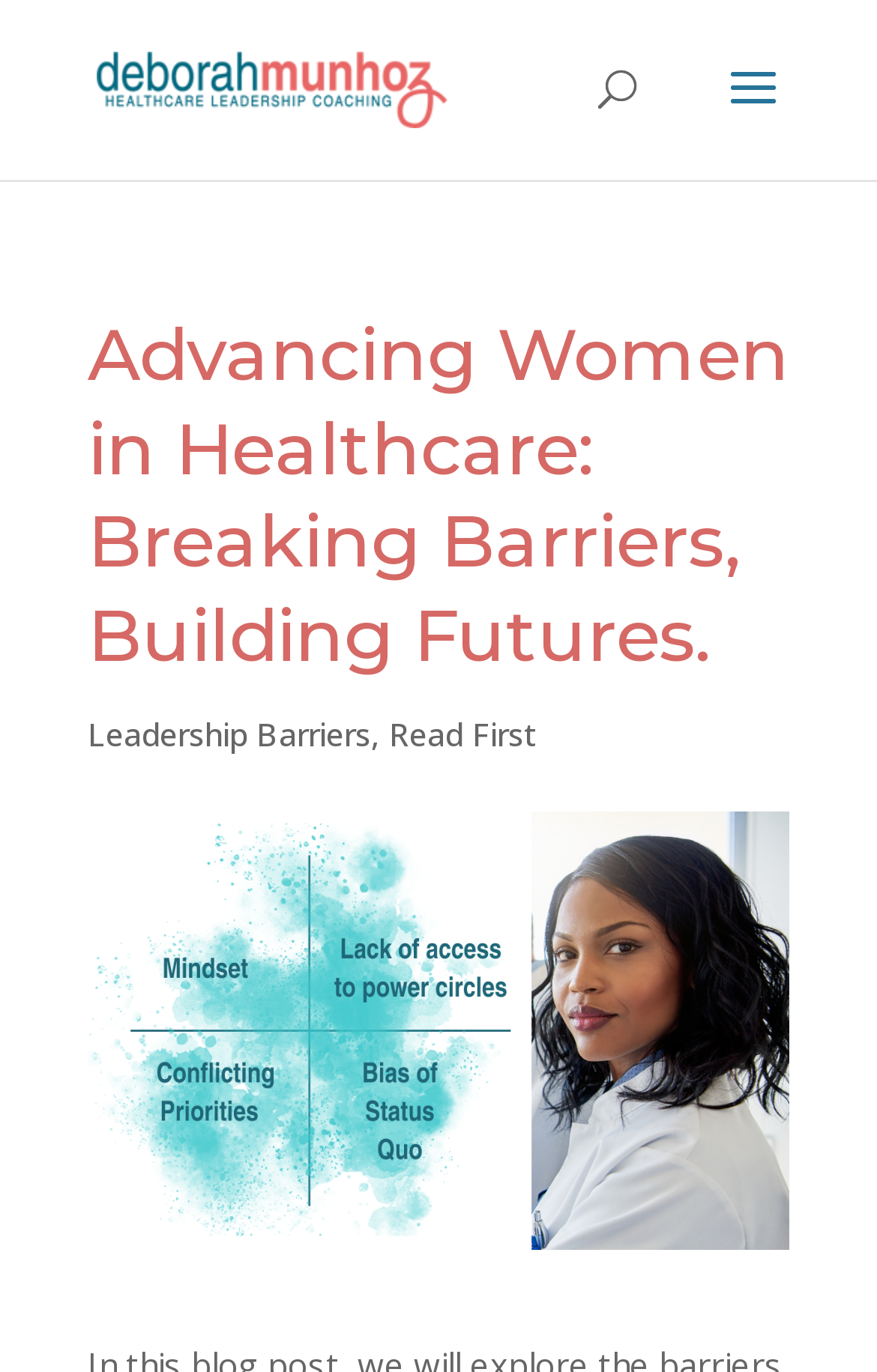Please locate and retrieve the main header text of the webpage.

Advancing Women in Healthcare: Breaking Barriers, Building Futures.